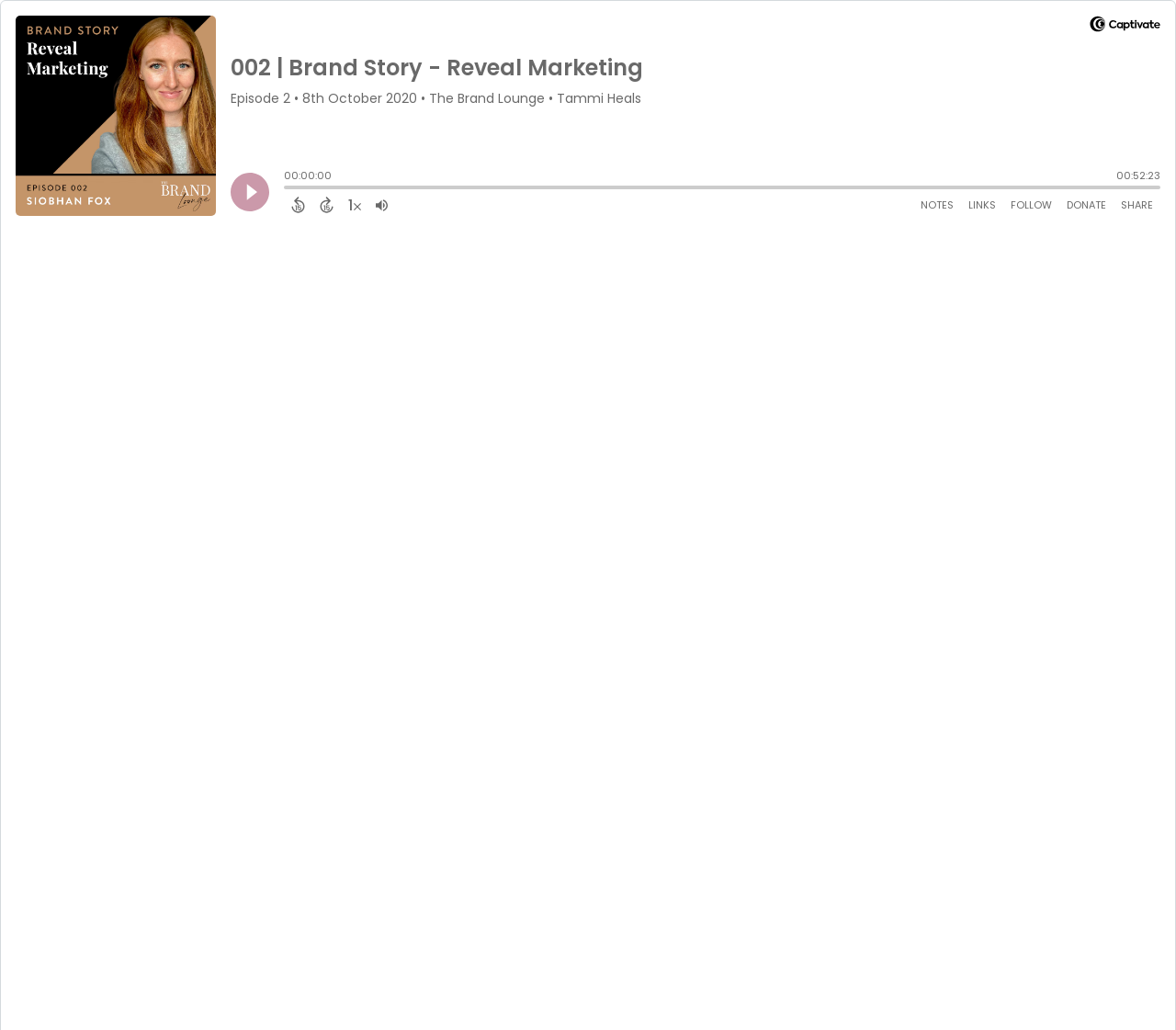What is the function of the button with the text 'NOTES'?
Can you provide a detailed and comprehensive answer to the question?

The button with the text 'NOTES' is likely to open the shownotes of the current episode. This can be inferred from the text 'NOTES' on the button and its location among other buttons related to episode controls.